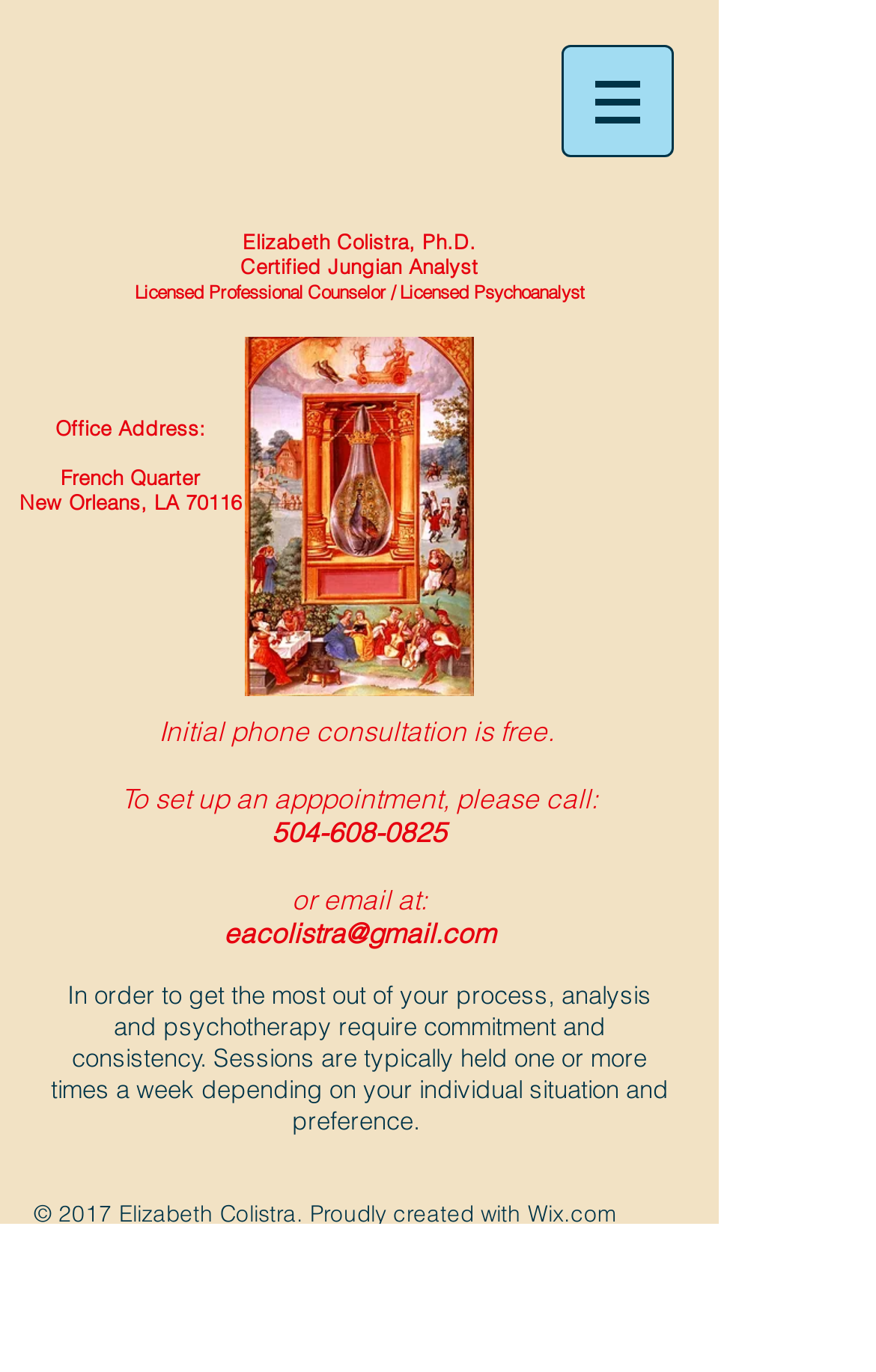What is the profession of Elizabeth Colistra?
Provide a concise answer using a single word or phrase based on the image.

Certified Jungian Analyst